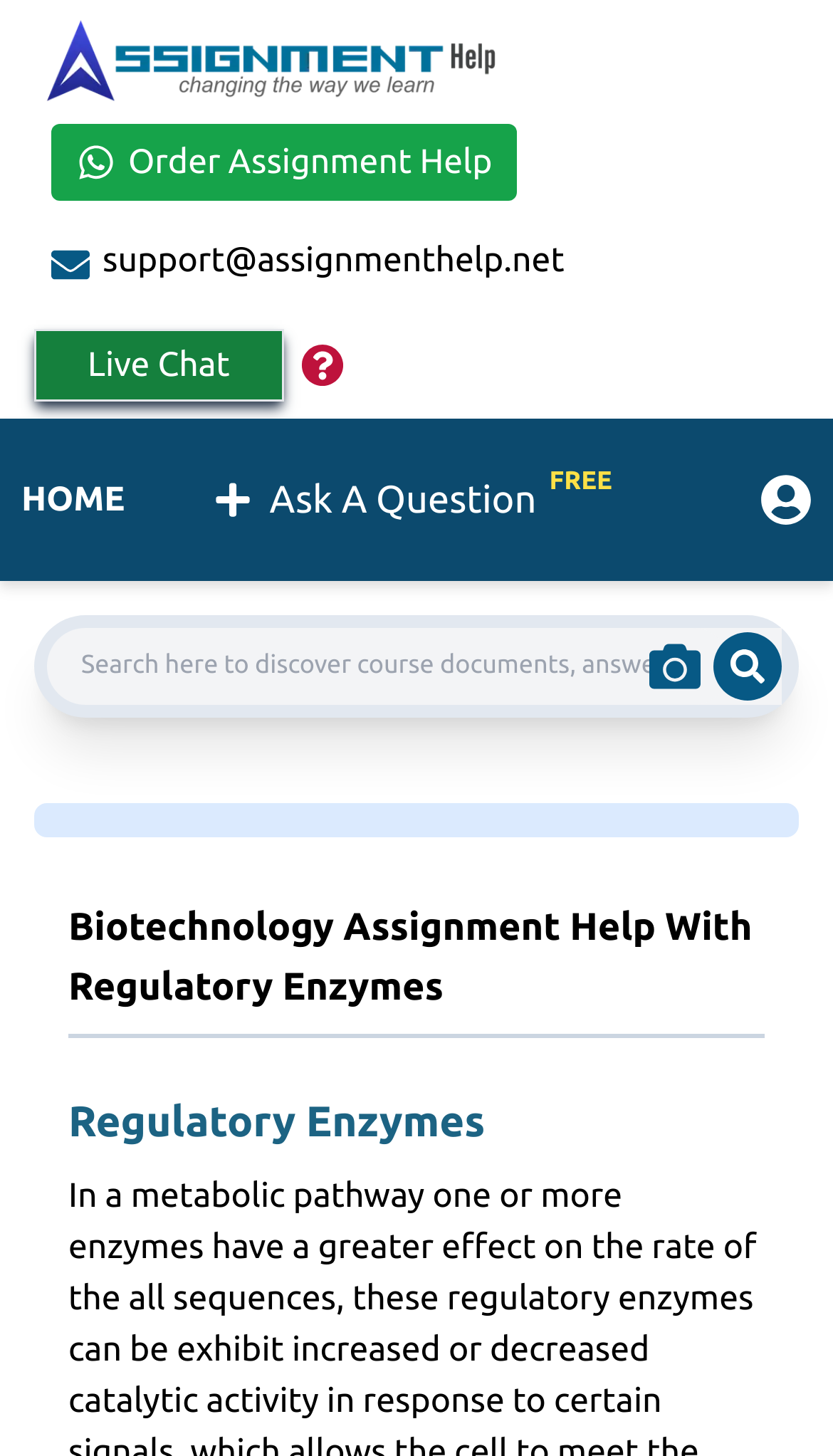Pinpoint the bounding box coordinates of the clickable element needed to complete the instruction: "Ask a question for free". The coordinates should be provided as four float numbers between 0 and 1: [left, top, right, bottom].

[0.216, 0.31, 0.76, 0.375]